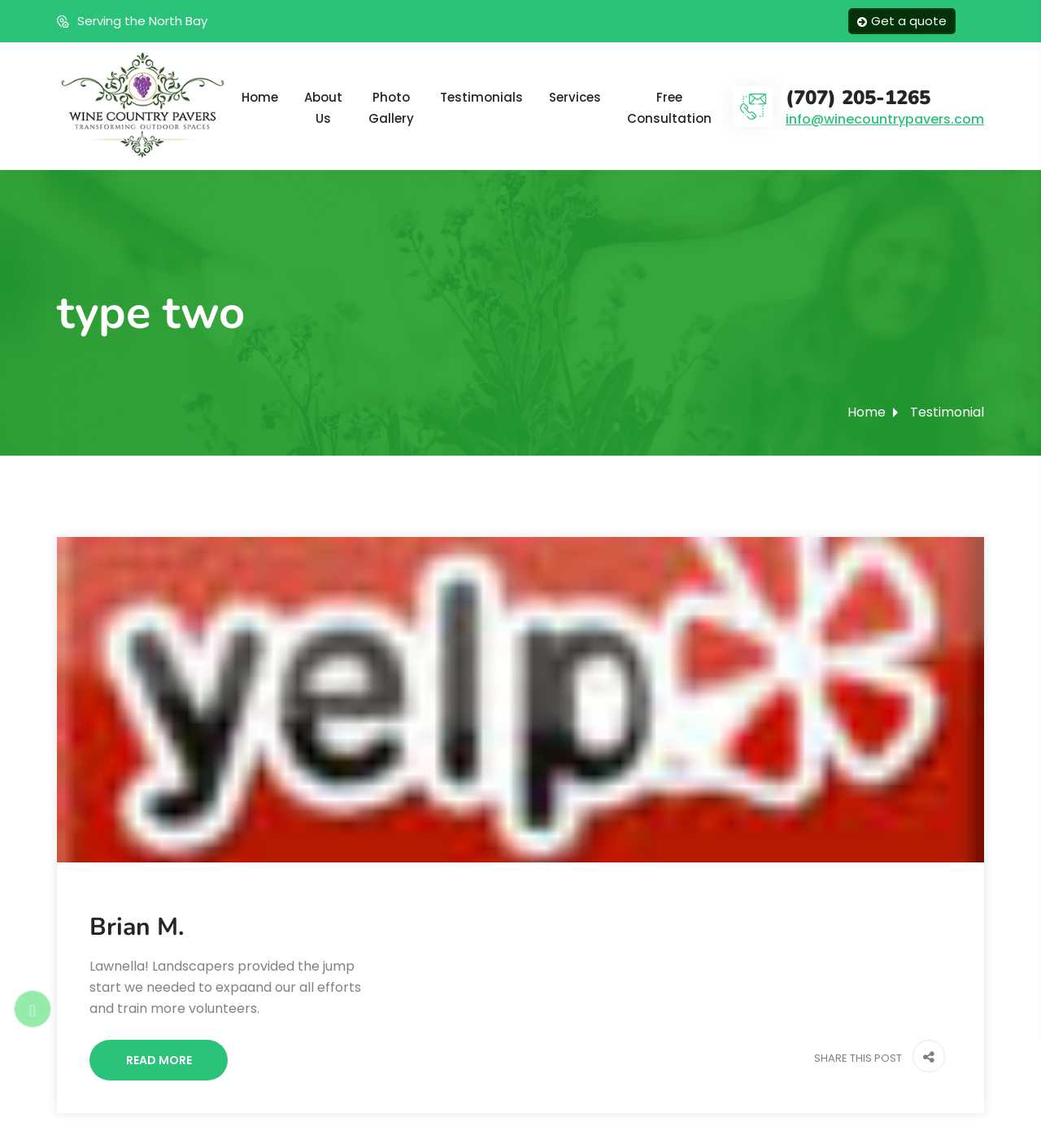Describe the entire webpage, focusing on both content and design.

The webpage is about Wine Country Pavers, a company serving the North Bay area. At the top, there is a header section with the company name "Wine Country Pavers" accompanied by an image, and a navigation menu with links to "Home", "About Us", "Photo Gallery", "Testimonials", "Services", and "Free Consultation". 

Below the header, there is a call-to-action button "Get a quote" on the right side. On the left side, there is a static text "Serving the North Bay". 

In the middle section, there is a main content area with an article featuring a testimonial from Brian M. of Lawnella! Landscapers. The testimonial is followed by a "READ MORE" link and a "SHARE THIS POST" button. 

On the right side, there is a contact information section with a phone number "(707) 205-1265" and an email address "info@winecountrypavers.com". 

At the bottom, there is a footer section with a secondary navigation menu with links to "Home" and "Testimonial". There is also a button with an icon and a popup menu. 

Additionally, there is an offline notification section on the bottom left, indicating that the website is currently offline, but users can leave their information.